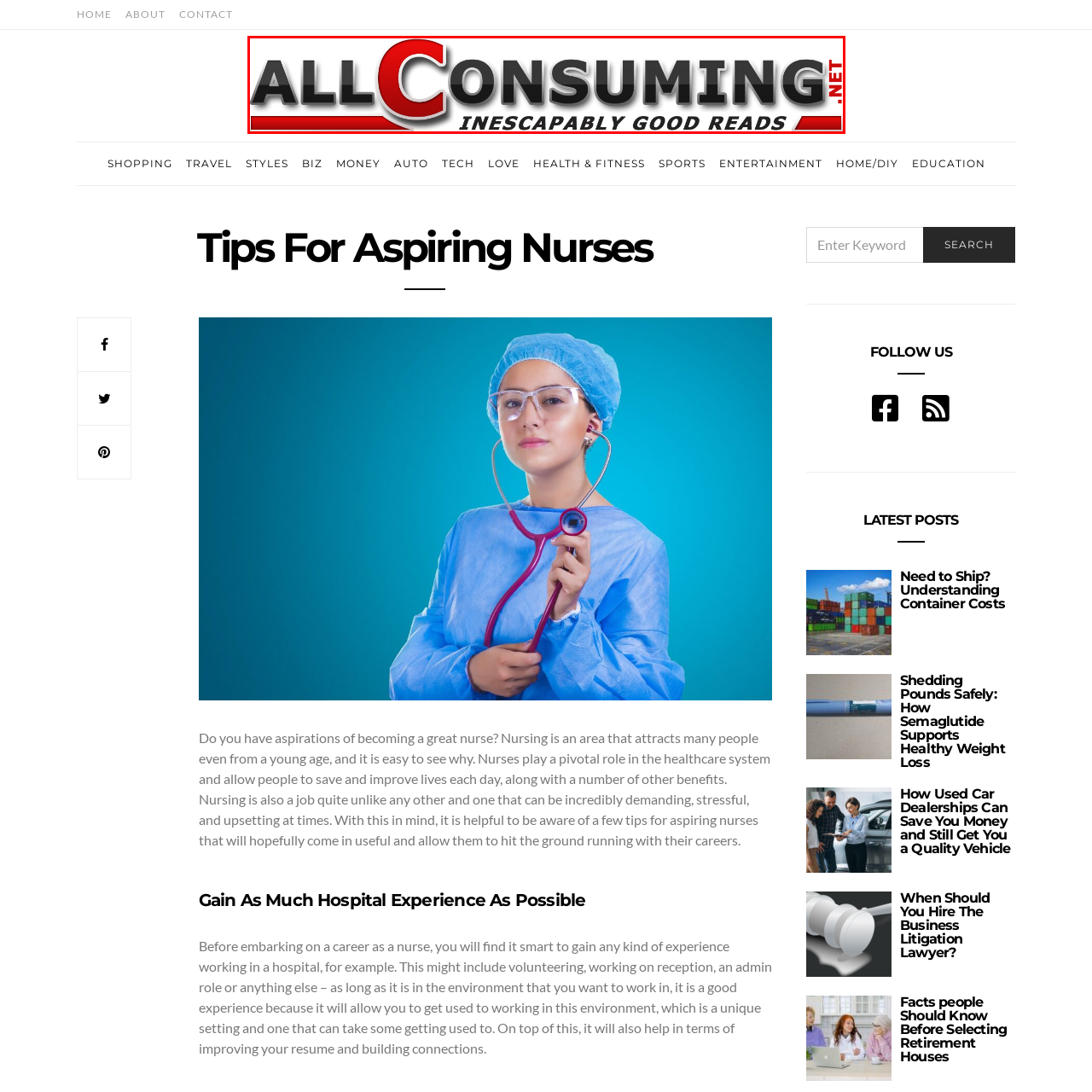Look at the image inside the red boundary and respond to the question with a single word or phrase: What is the tagline of 'All Consuming'?

INESCAPABLY GOOD READS